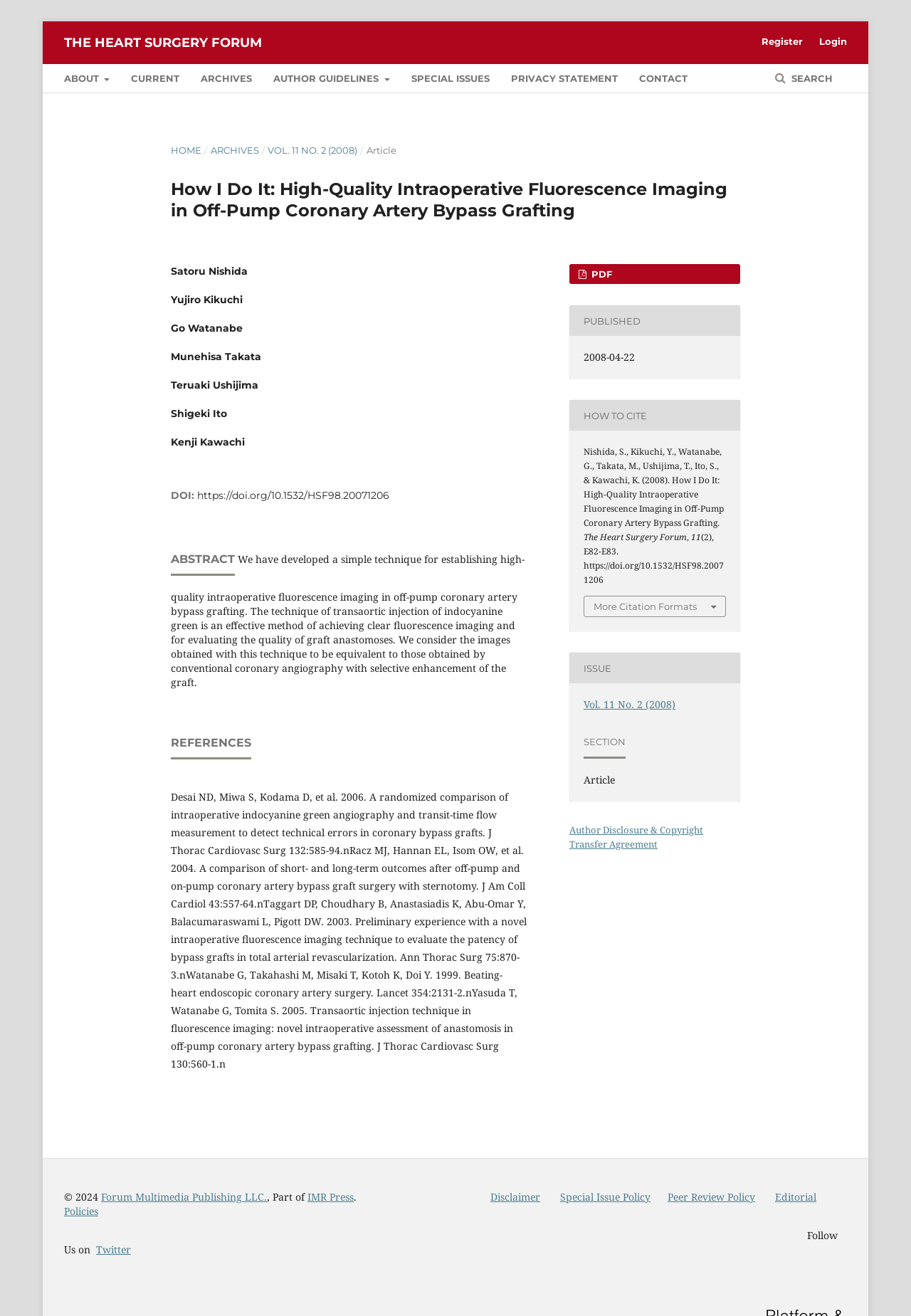Please answer the following question using a single word or phrase: 
What is the publication date of the article?

2008-04-22